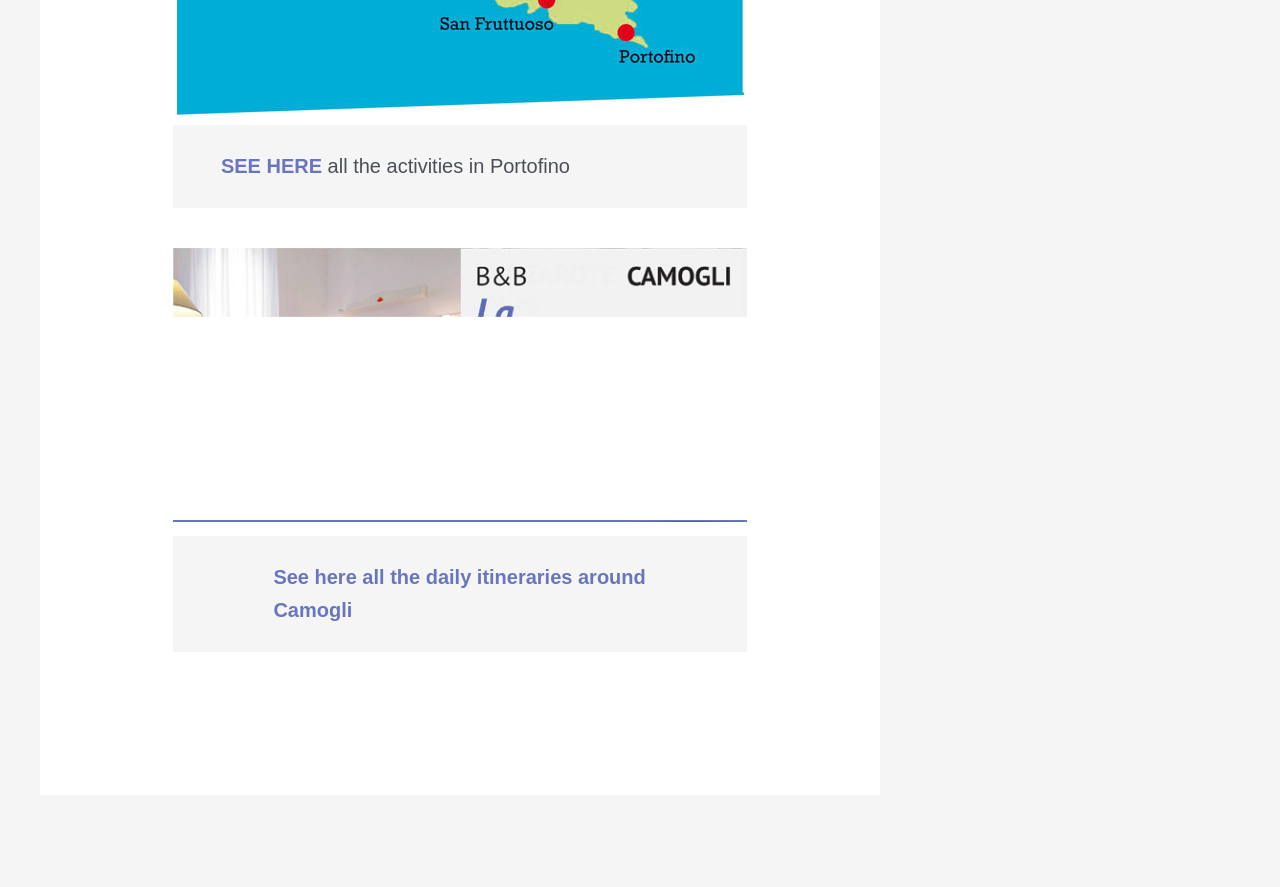How many links are there in the webpage?
Relying on the image, give a concise answer in one word or a brief phrase.

4